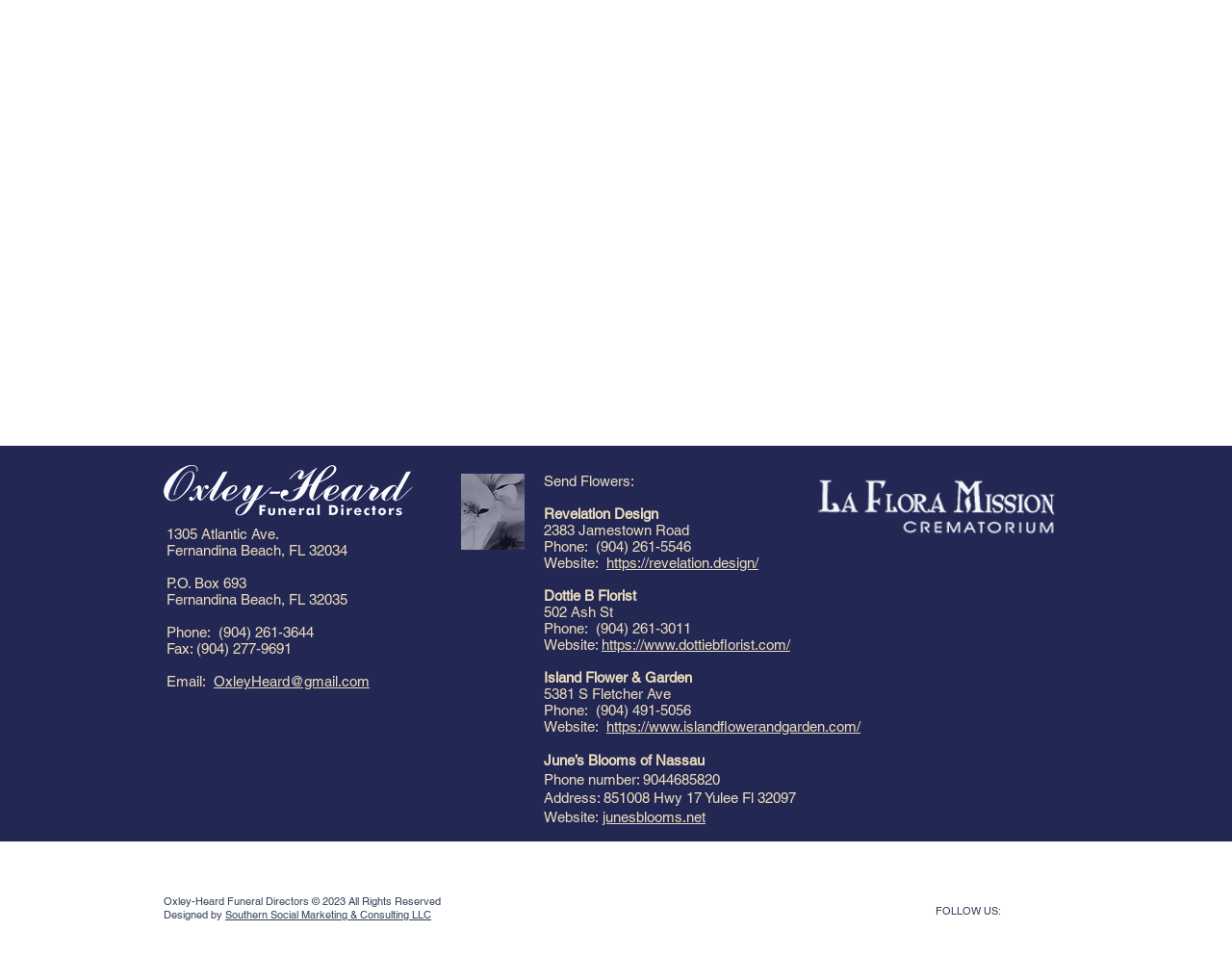Provide the bounding box coordinates of the HTML element this sentence describes: "aria-label="Facebook B&W"". The bounding box coordinates consist of four float numbers between 0 and 1, i.e., [left, top, right, bottom].

[0.825, 0.935, 0.851, 0.968]